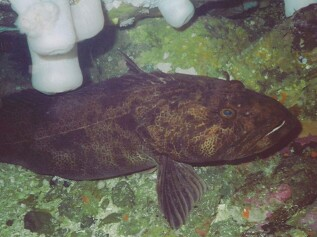What is the condition of the water in the image?
Look at the screenshot and provide an in-depth answer.

The caption states that the clarity of the water suggests a pristine diving experience, implying that the water is clear and of high quality, making it ideal for diving and capturing underwater photographs.